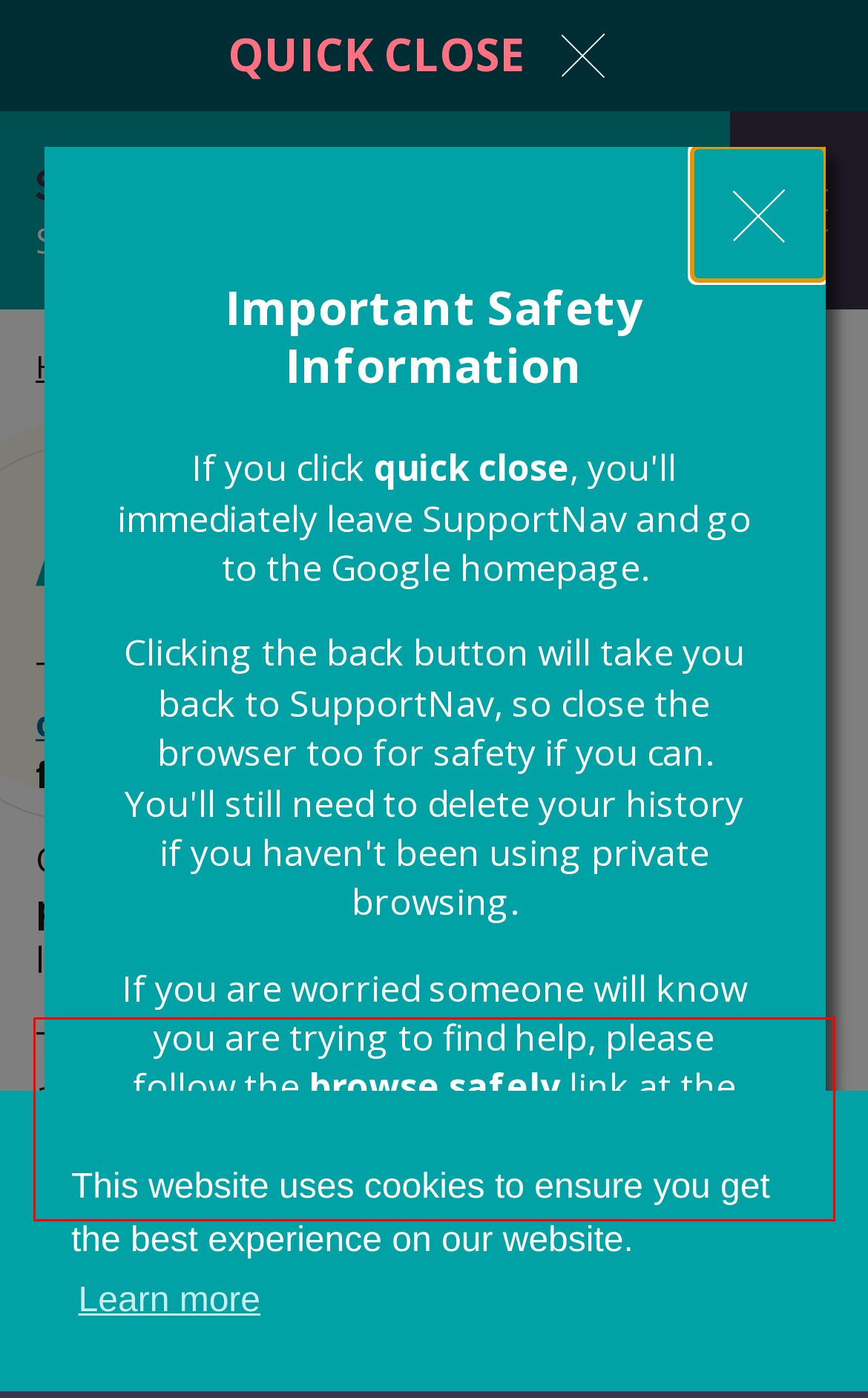Examine the webpage screenshot, find the red bounding box, and extract the text content within this marked area.

There’s no application fee for these orders and you may be able to get legal aid to help with any legal costs. You can apply for both orders or just one.